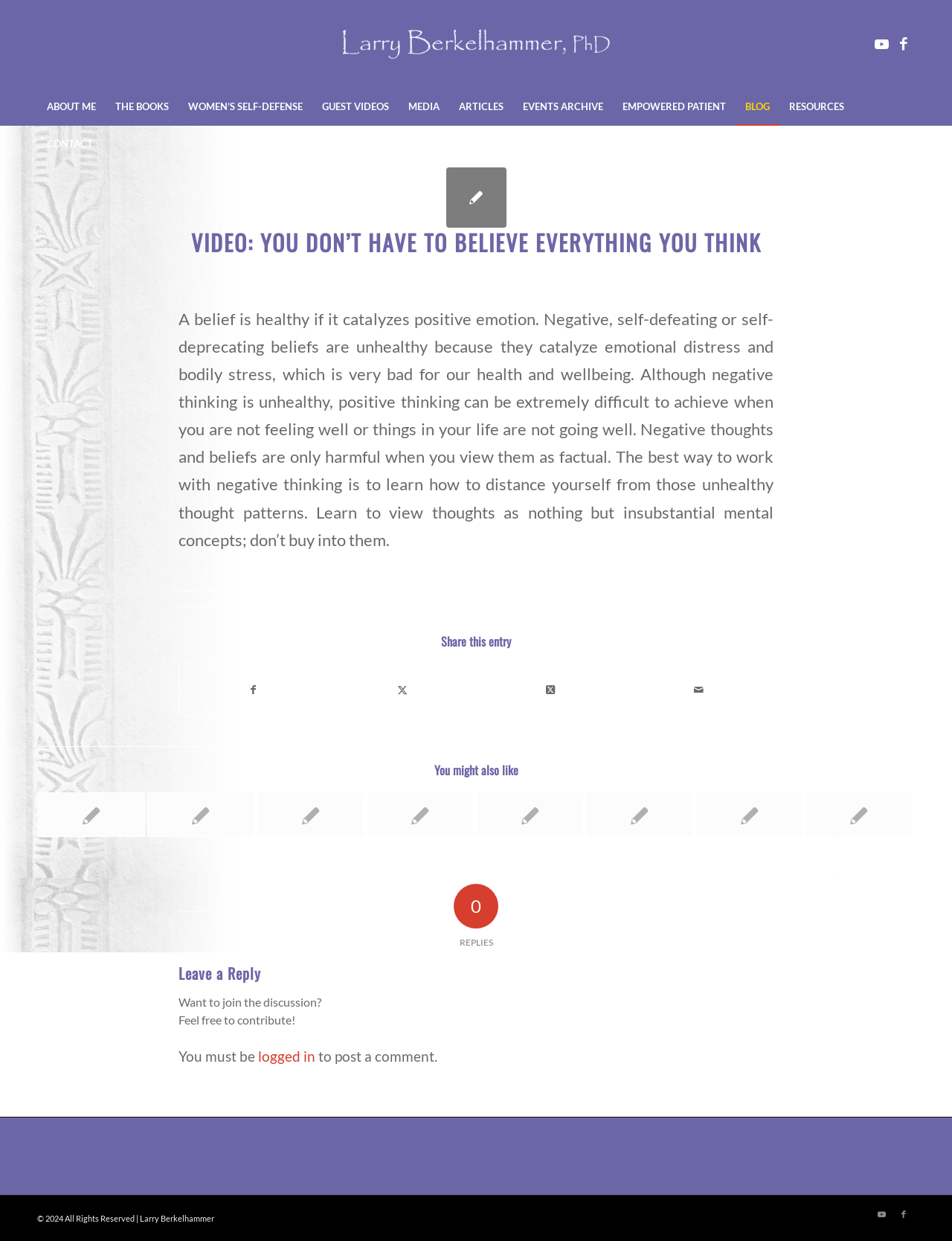What is the title of the video?
Provide a detailed answer to the question using information from the image.

I found the title of the video in the link description 'Video: You Don’t Have to Believe Everything You Think' and also in the heading 'VIDEO: YOU DON’T HAVE TO BELIEVE EVERYTHING YOU THINK'.